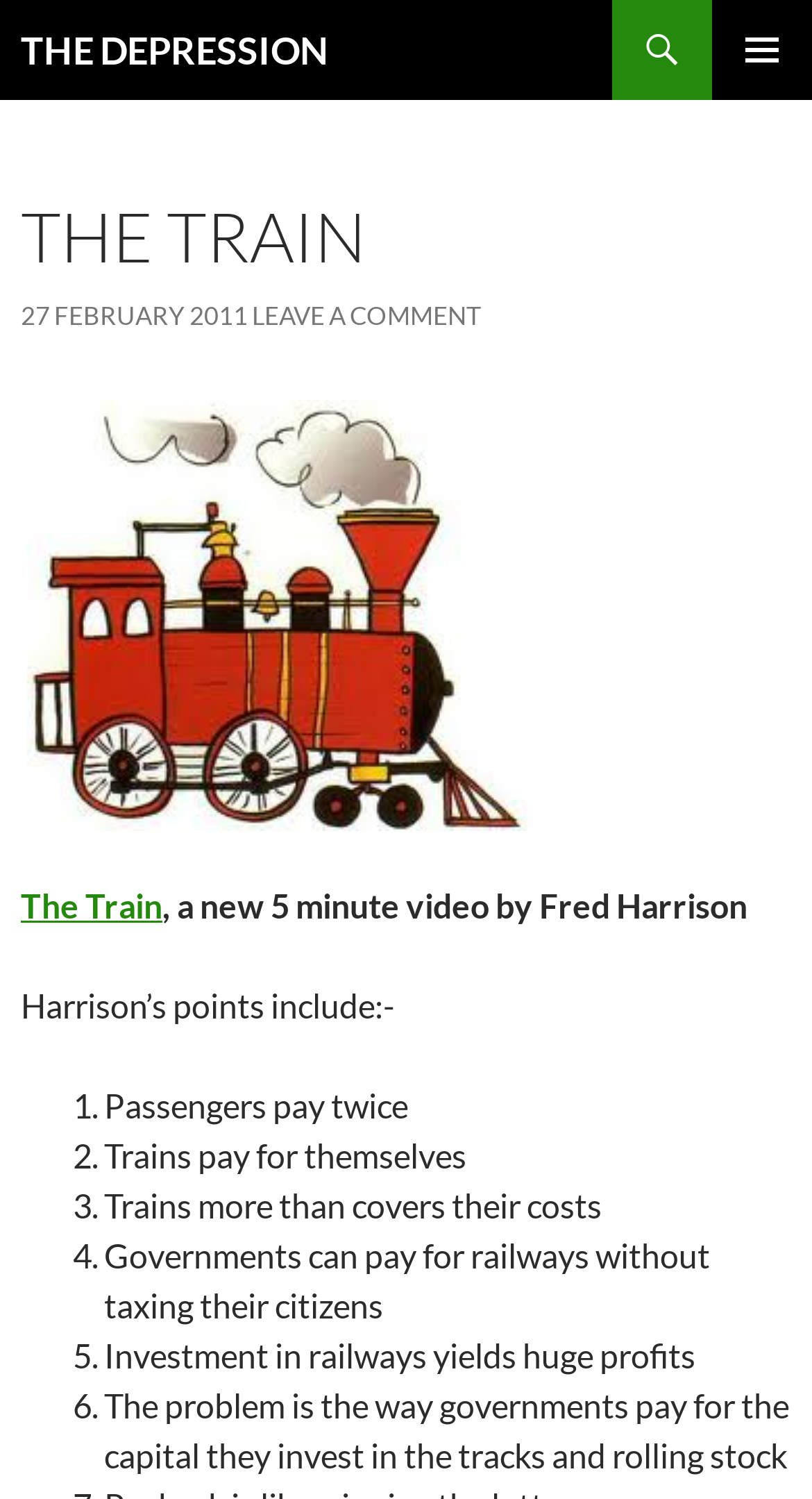Explain the webpage in detail.

This webpage is about "THE TRAIN" and "THE DEPRESSION". At the top, there is a heading "THE DEPRESSION" which is also a link. Next to it, on the right side, there is a button labeled "PRIMARY MENU". Below the heading, there is a link "SKIP TO CONTENT".

The main content area has a header section with a heading "THE TRAIN" and a link "27 FEBRUARY 2011" with a time element. There is also a link "LEAVE A COMMENT" on the same line. Below this, there is a static text element with a single non-breaking space character.

The main content starts with a link "Steam train" which has an associated image. Below this, there are several links and static text elements that form a paragraph. The text describes a 5-minute video by Fred Harrison and lists six points made by Harrison, including "Passengers pay twice", "Trains pay for themselves", and "Investment in railways yields huge profits". Each point is marked with a list marker (1., 2., etc.).